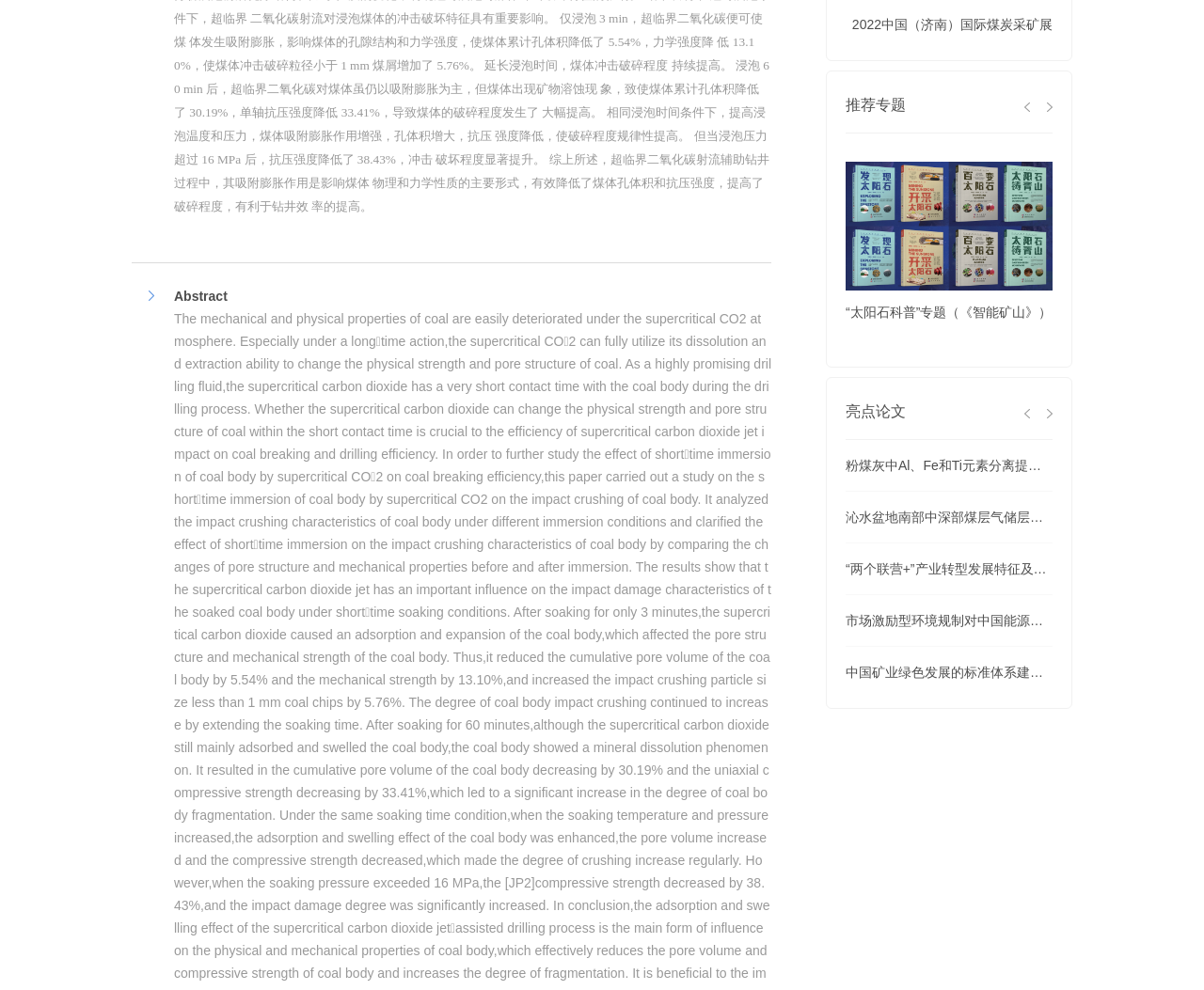Please identify the bounding box coordinates of the region to click in order to complete the given instruction: "browse publications". The coordinates should be four float numbers between 0 and 1, i.e., [left, top, right, bottom].

None